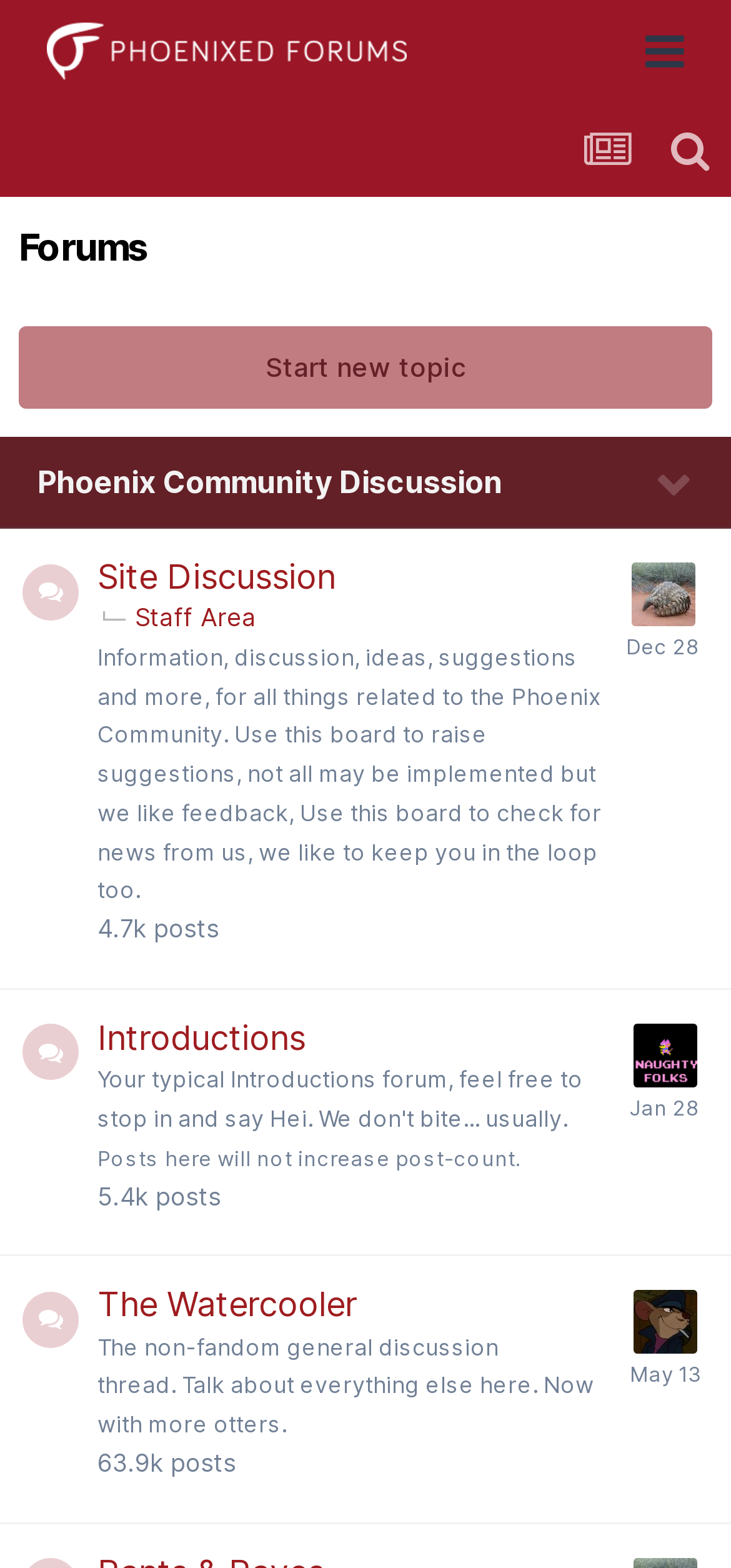Show the bounding box coordinates of the element that should be clicked to complete the task: "View Site Discussion".

[0.133, 0.355, 0.459, 0.38]